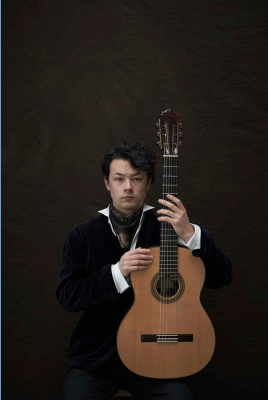What is the tone of the background?
From the image, respond using a single word or phrase.

rich, dark